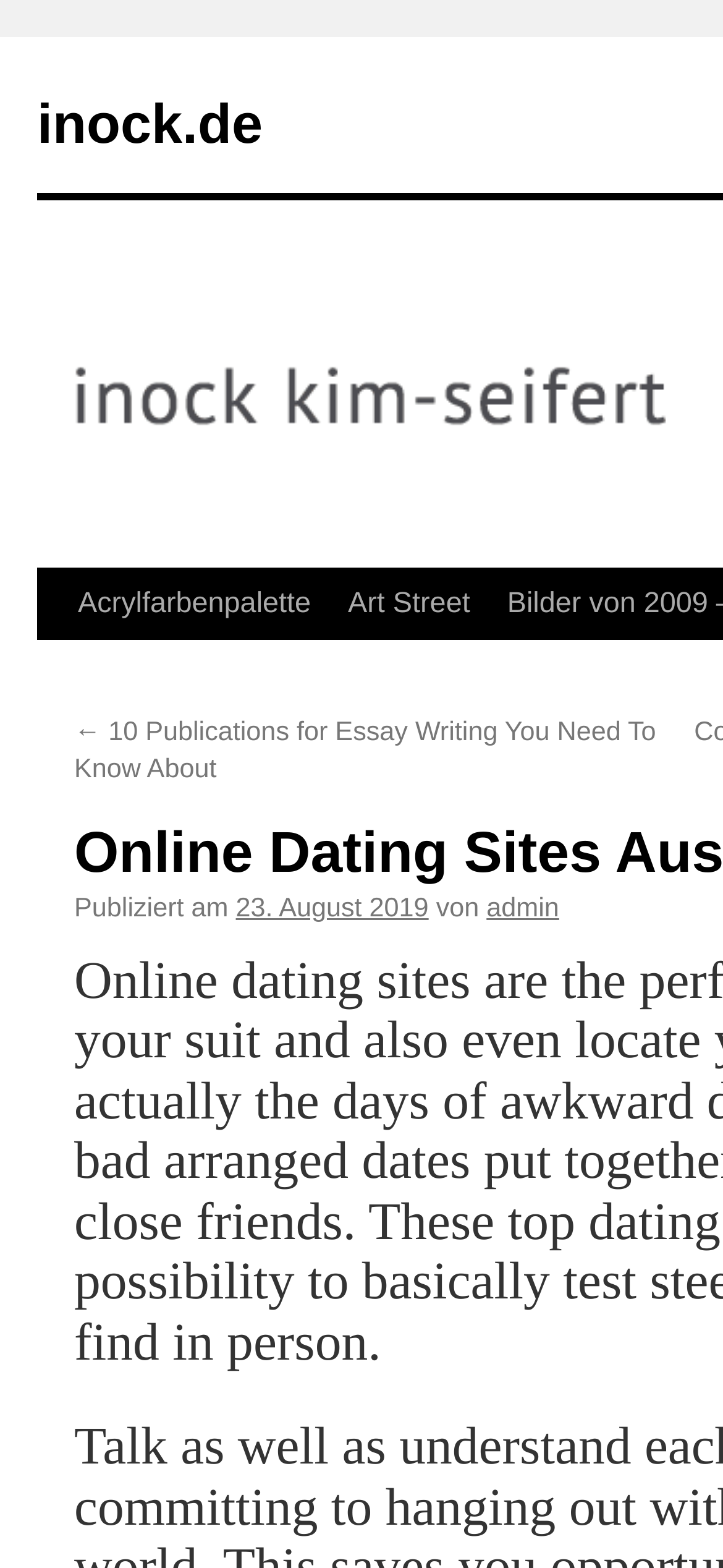Given the following UI element description: "Art Street", find the bounding box coordinates in the webpage screenshot.

[0.402, 0.363, 0.594, 0.453]